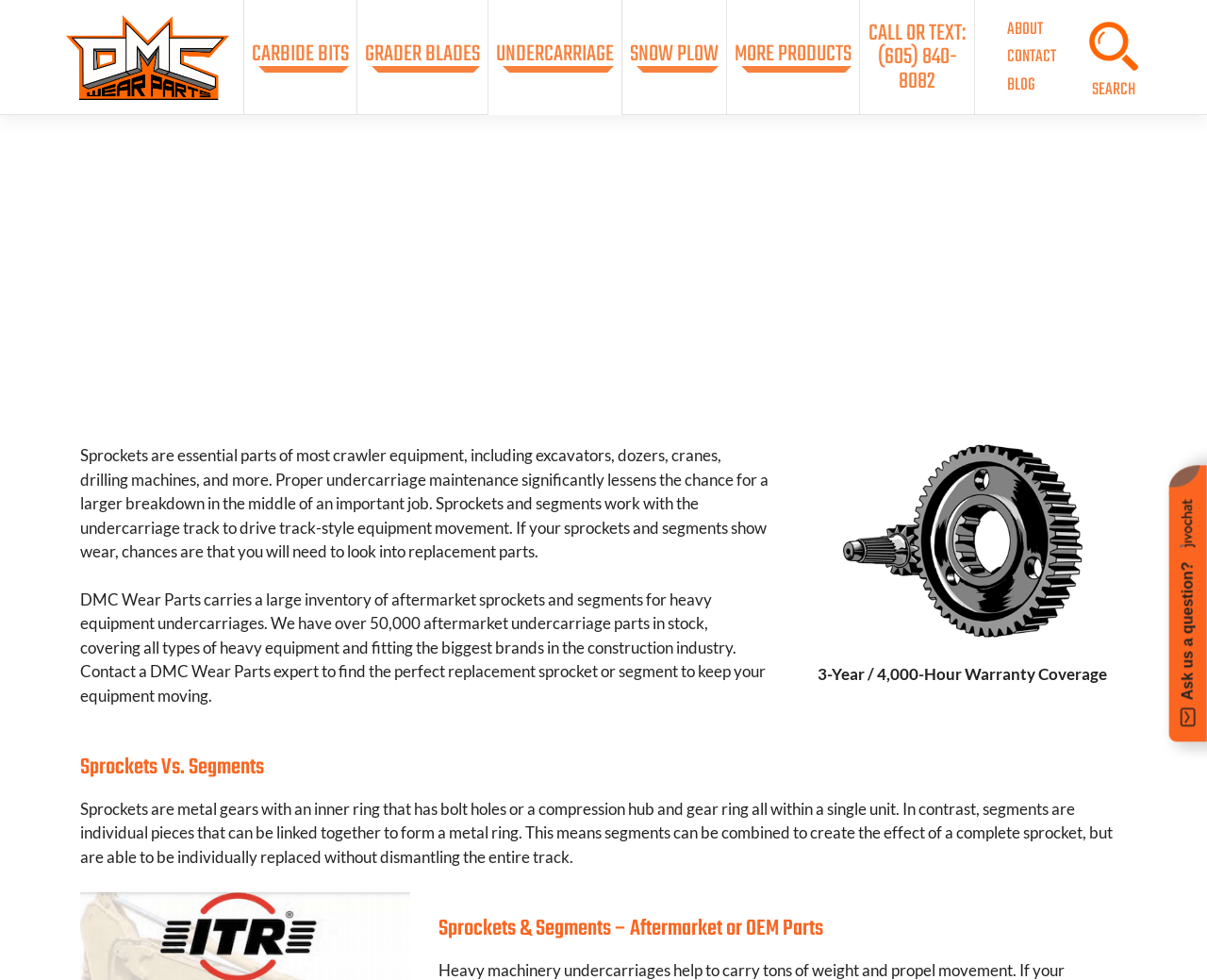Based on the image, provide a detailed and complete answer to the question: 
What is the warranty coverage for DMC Wear Parts?

I looked at the webpage and found a section that mentions '3-Year / 4,000-Hour Warranty Coverage', which suggests that it is the warranty coverage for DMC Wear Parts.